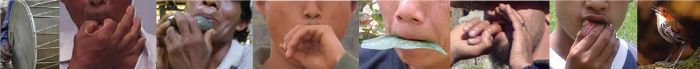Reply to the question below using a single word or brief phrase:
What is featured in one of the images?

A bird